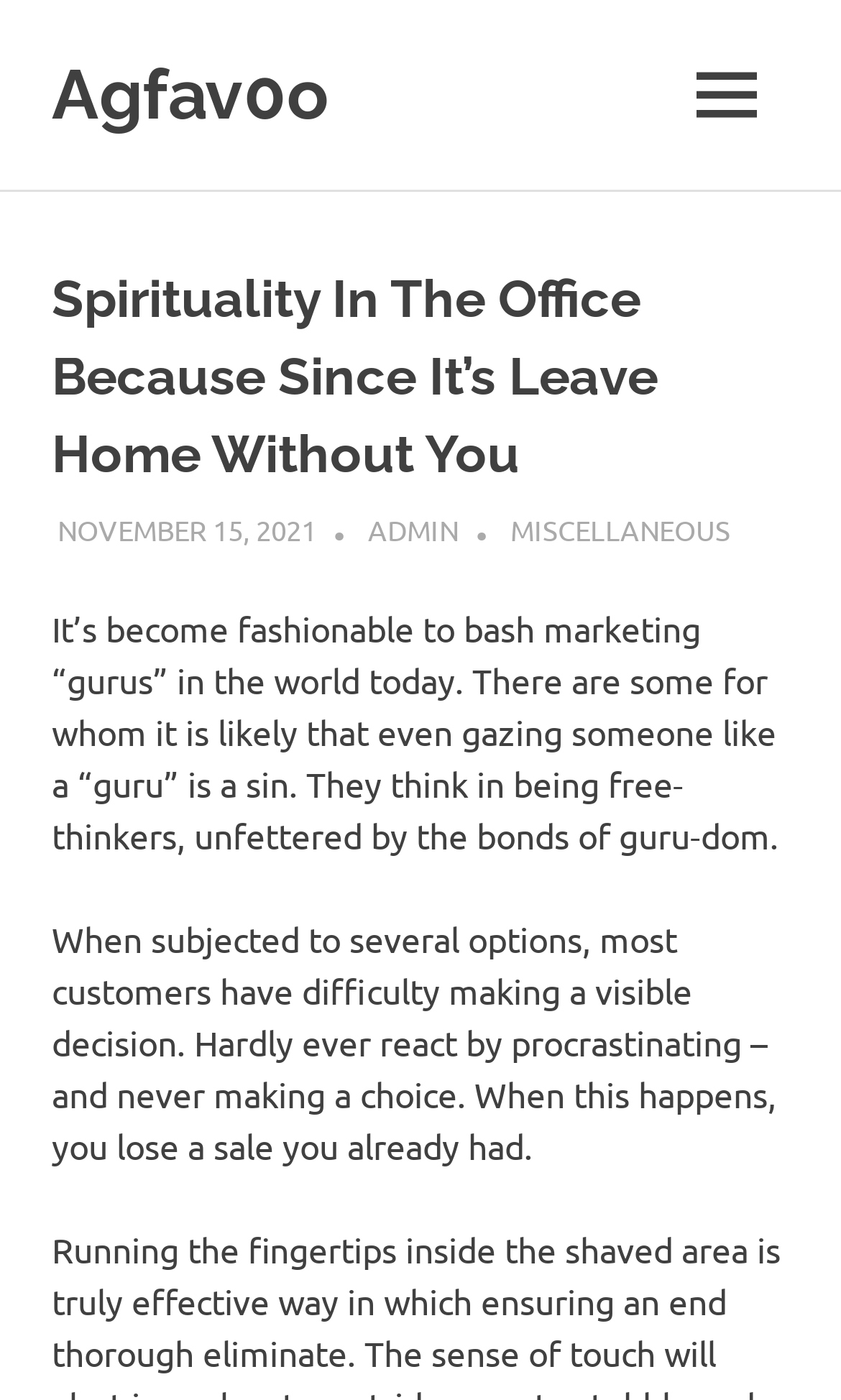What is the purpose of the article?
Please provide a single word or phrase as the answer based on the screenshot.

To persuade